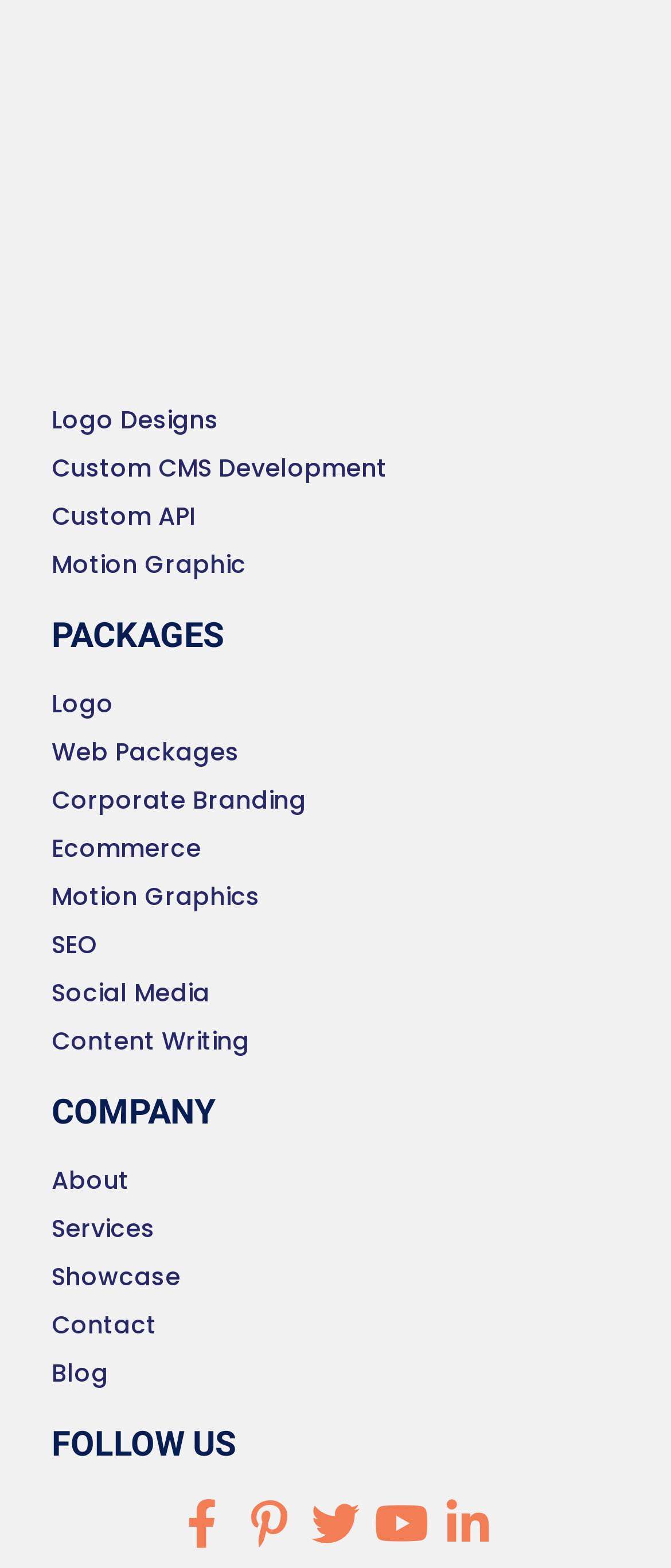Respond to the question below with a single word or phrase:
How many links are on this webpage?

17